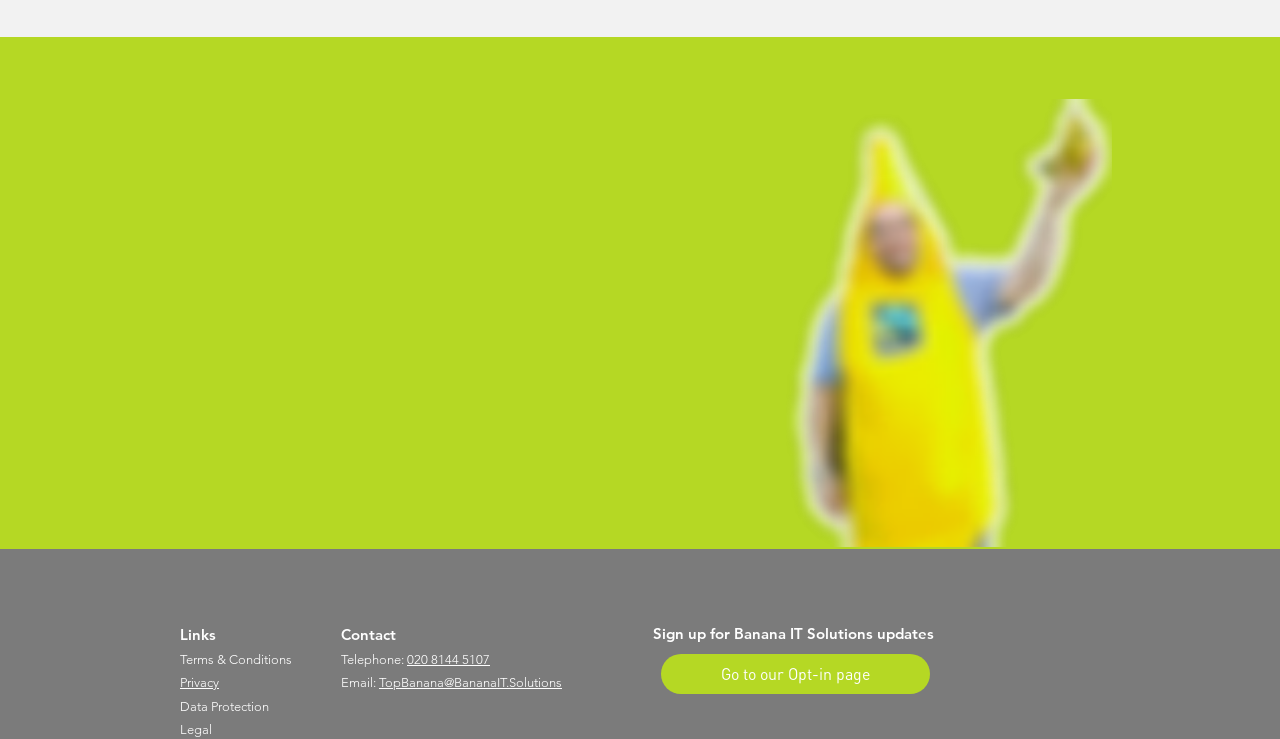Identify the bounding box coordinates of the region I need to click to complete this instruction: "Email TopBanana@BananaIT.Solutions".

[0.296, 0.914, 0.439, 0.934]